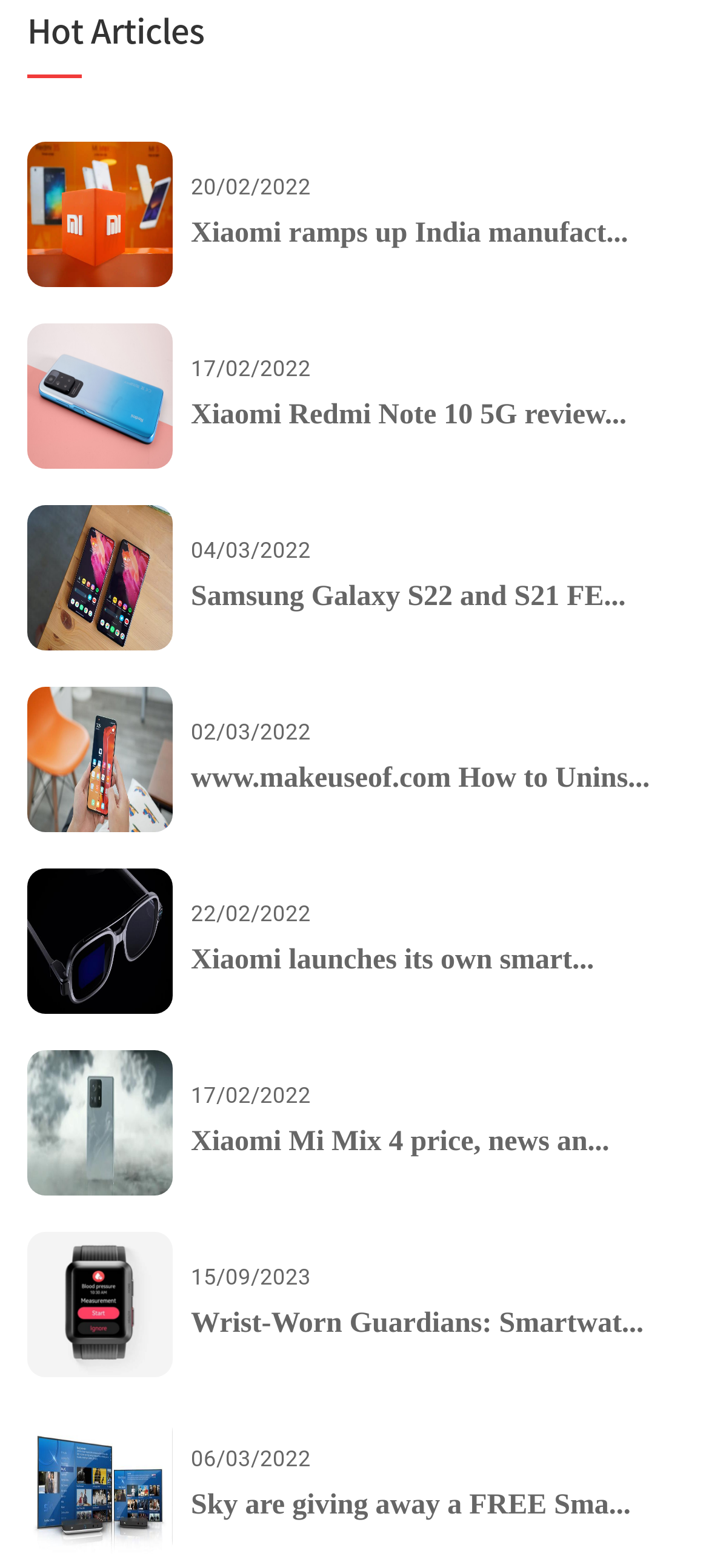Determine the bounding box coordinates of the element that should be clicked to execute the following command: "Learn about Samsung Galaxy S22 and S21 FE release dates".

[0.269, 0.367, 0.962, 0.395]